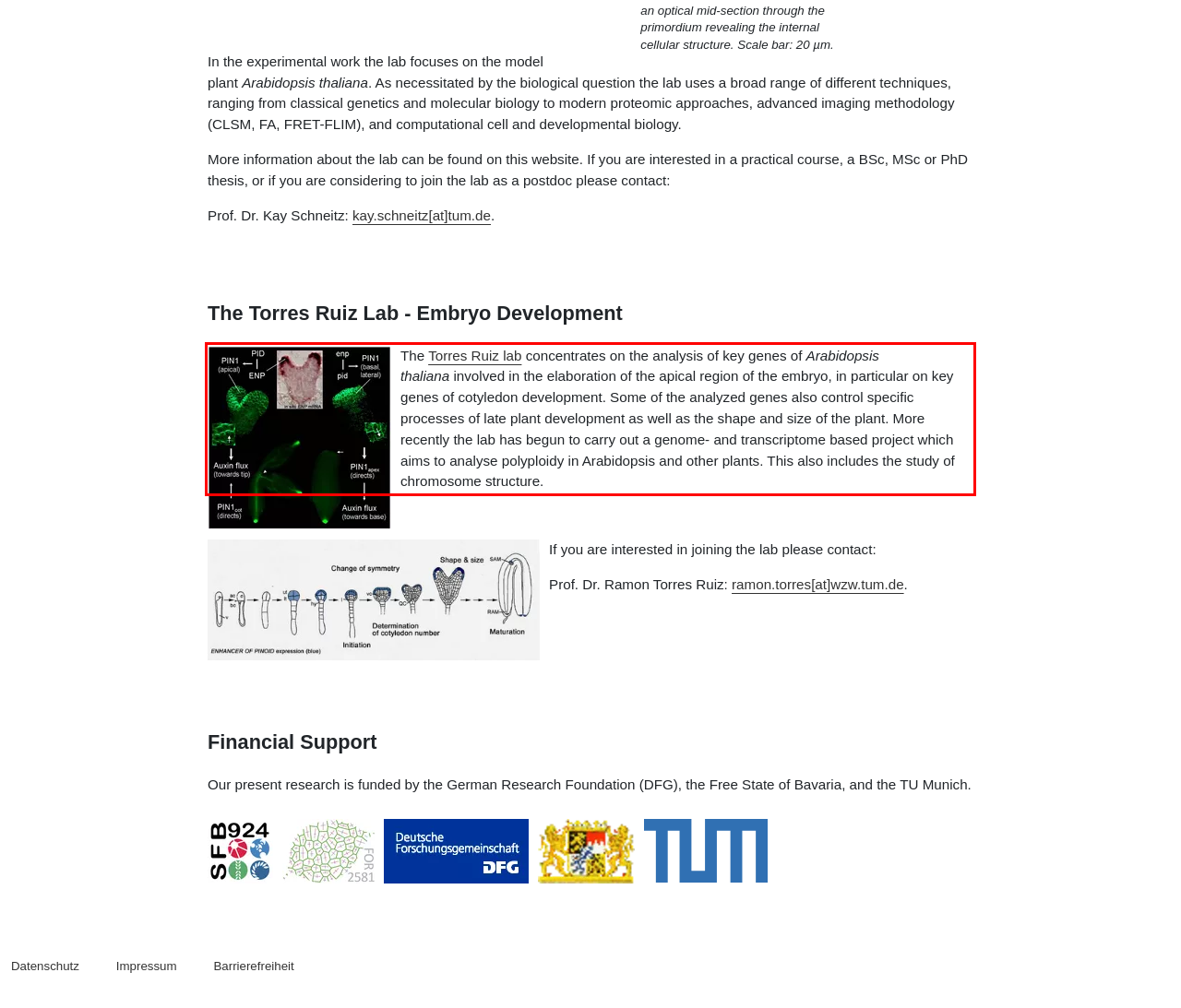You are provided with a screenshot of a webpage that includes a red bounding box. Extract and generate the text content found within the red bounding box.

The Torres Ruiz lab concentrates on the analysis of key genes of Arabidopsis thaliana involved in the elaboration of the apical region of the embryo, in particular on key genes of cotyledon development. Some of the analyzed genes also control specific processes of late plant development as well as the shape and size of the plant. More recently the lab has begun to carry out a genome- and transcriptome based project which aims to analyse polyploidy in Arabidopsis and other plants. This also includes the study of chromosome structure.